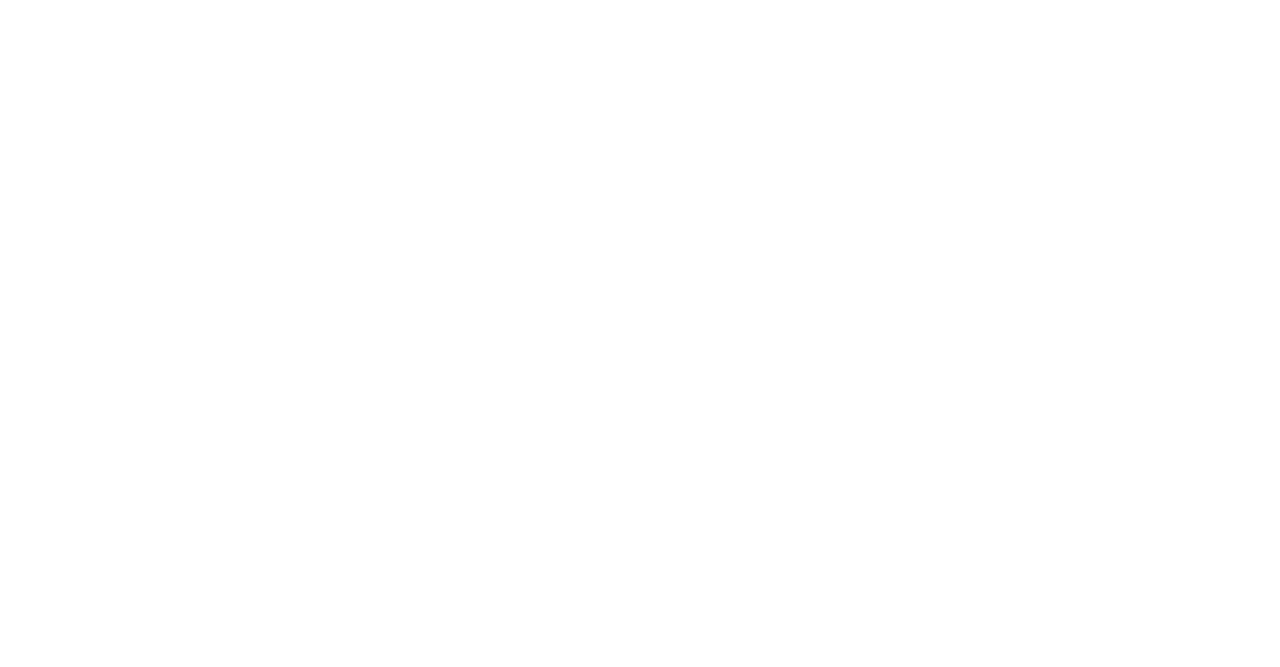Locate the bounding box of the UI element based on this description: "الرئيسية". Provide four float numbers between 0 and 1 as [left, top, right, bottom].

[0.642, 0.058, 0.699, 0.106]